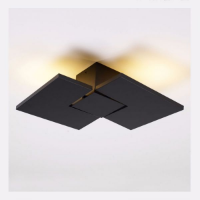Give an elaborate caption for the image.

This image showcases a modern ceiling lamp featuring a sleek and minimalist design. The lamp is characterized by its unique geometric shape, composed of two overlapping rectangles in a matte black finish. The structure is designed to provide an elegant and contemporary aesthetic, making it suitable for various interior settings, such as living rooms, bedrooms, or corridors. The light emitted is warm, highlighting the understated elegance of the fixture and creating a welcoming ambiance. This lamp is part of a product range focused on modern lighting solutions, combining functionality with sophisticated design.